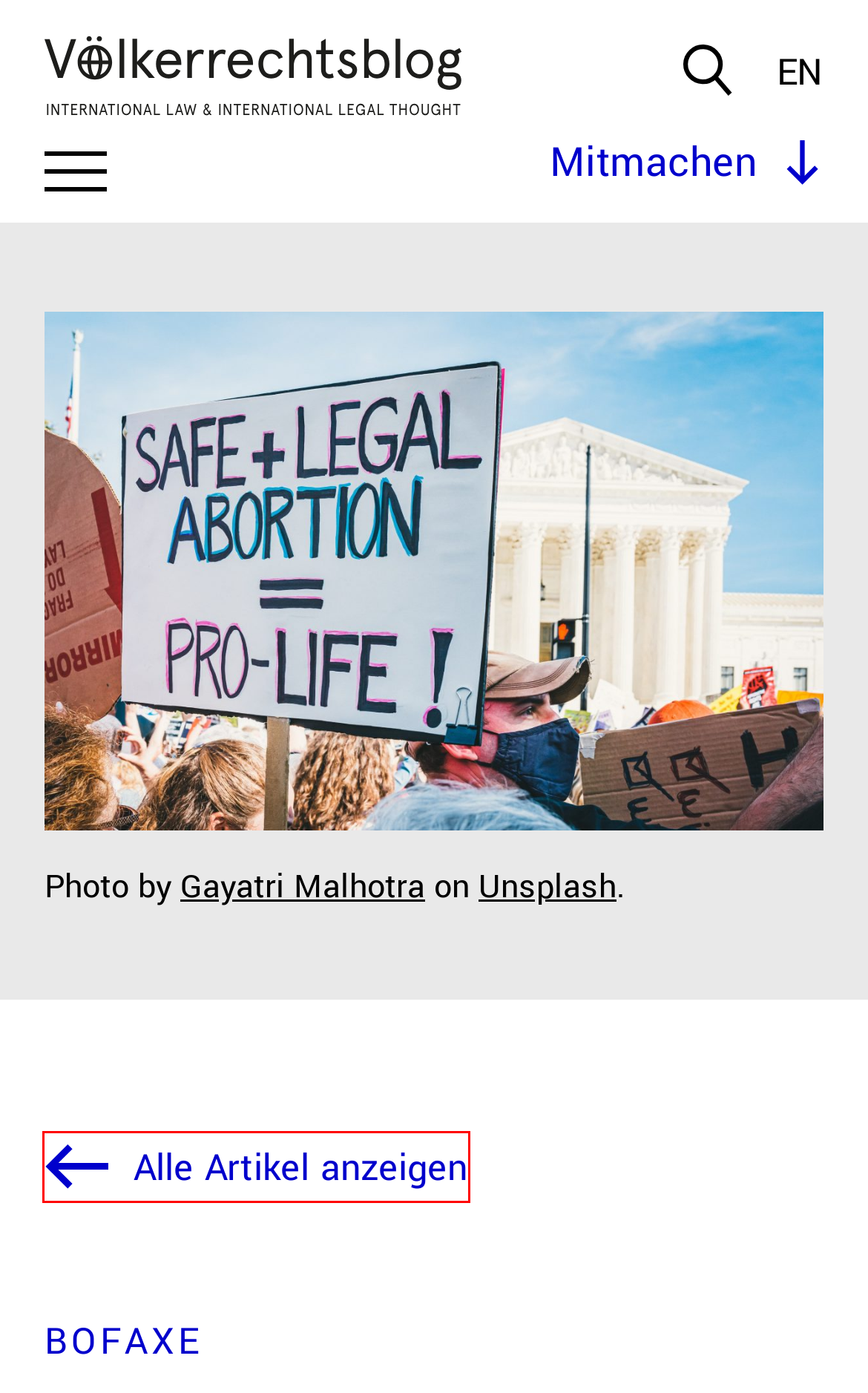Observe the screenshot of a webpage with a red bounding box around an element. Identify the webpage description that best fits the new page after the element inside the bounding box is clicked. The candidates are:
A. HUDOC - European Court of Human Rights
B. Articles written by Spyridoula (Sissy) Katsoni on Völkerrechtsblog
C. Impressum - Völkerrechtsblog
D. Privacy Policy - Völkerrechtsblog
E. CC BY-SA 4.0 Deed | Attribution-ShareAlike 4.0 International
 | Creative Commons
F. Bofaxe Archives - Völkerrechtsblog
G. Beiträge - Völkerrechtsblog
H. How the Committee on the Rights of the Child Paved the Way for Stronger Abortion Rights

G